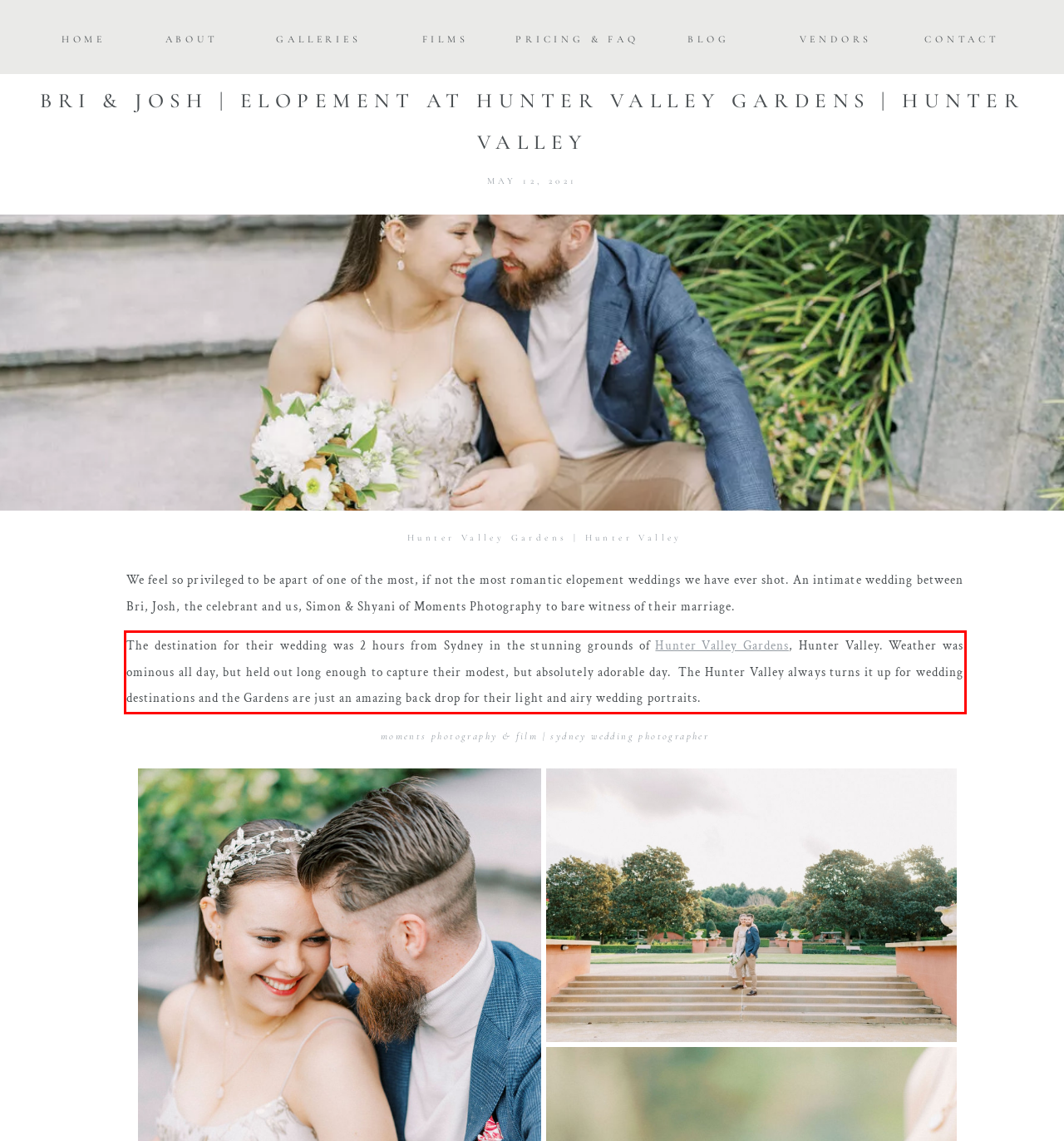Examine the webpage screenshot and use OCR to obtain the text inside the red bounding box.

The destination for their wedding was 2 hours from Sydney in the stunning grounds of Hunter Valley Gardens, Hunter Valley. Weather was ominous all day, but held out long enough to capture their modest, but absolutely adorable day. The Hunter Valley always turns it up for wedding destinations and the Gardens are just an amazing back drop for their light and airy wedding portraits.